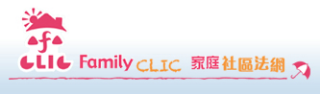Explain the image thoroughly, mentioning every notable detail.

The image features the logo of Family CLIC, which represents the Community Legal Information Centre initiative aimed at providing legal guidance and resources related to family law. The logo design includes a playful house icon topped with a sun, symbolizing warmth and support, and is paired with the stylized text "Family CLIC" along with its Chinese translation (家庭法律网). The vibrant color scheme combines shades of pink and orange, reinforcing a friendly and approachable image, reflecting the center's mission to assist individuals seeking family law information and support.